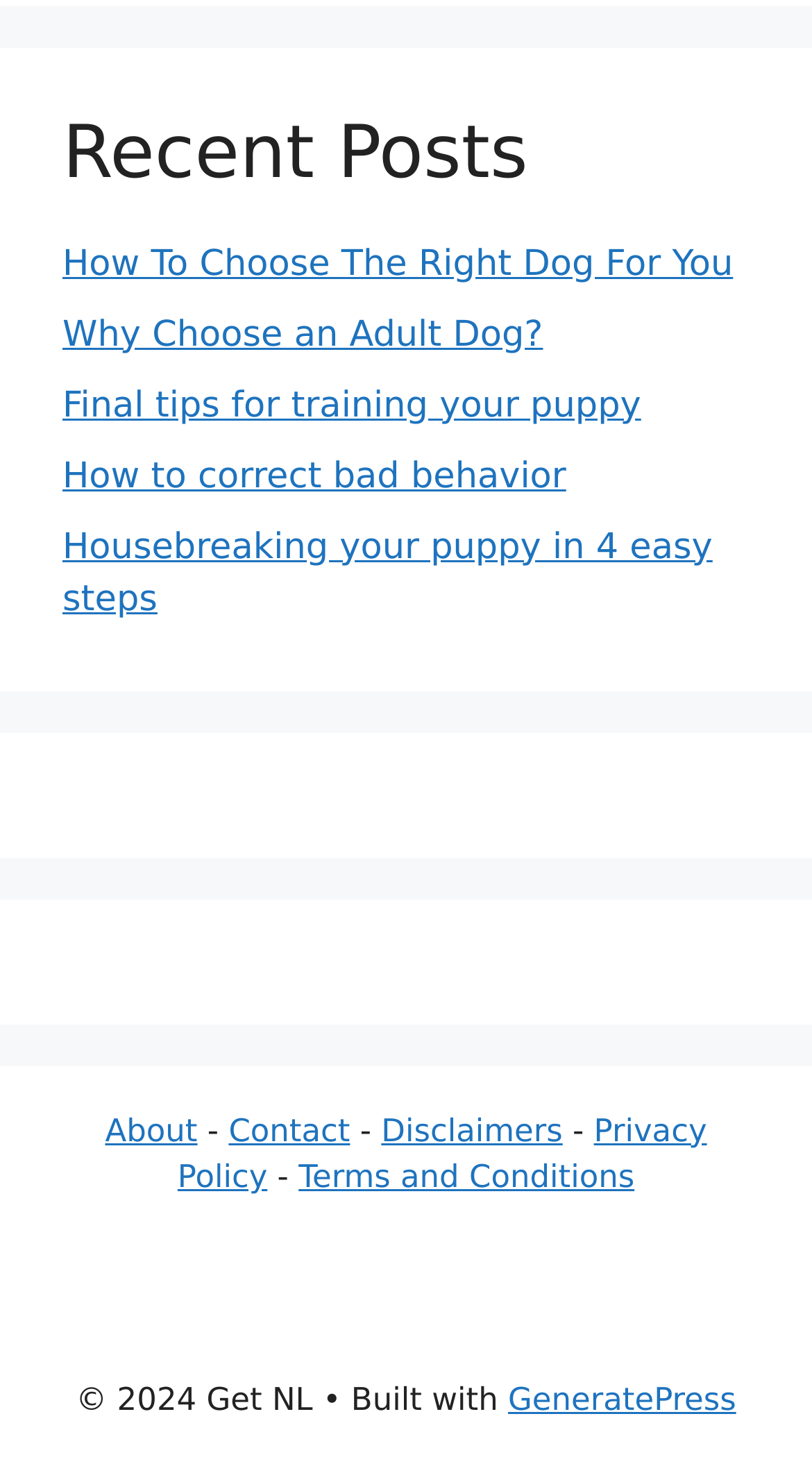Please pinpoint the bounding box coordinates for the region I should click to adhere to this instruction: "Check the privacy policy".

[0.219, 0.759, 0.871, 0.817]